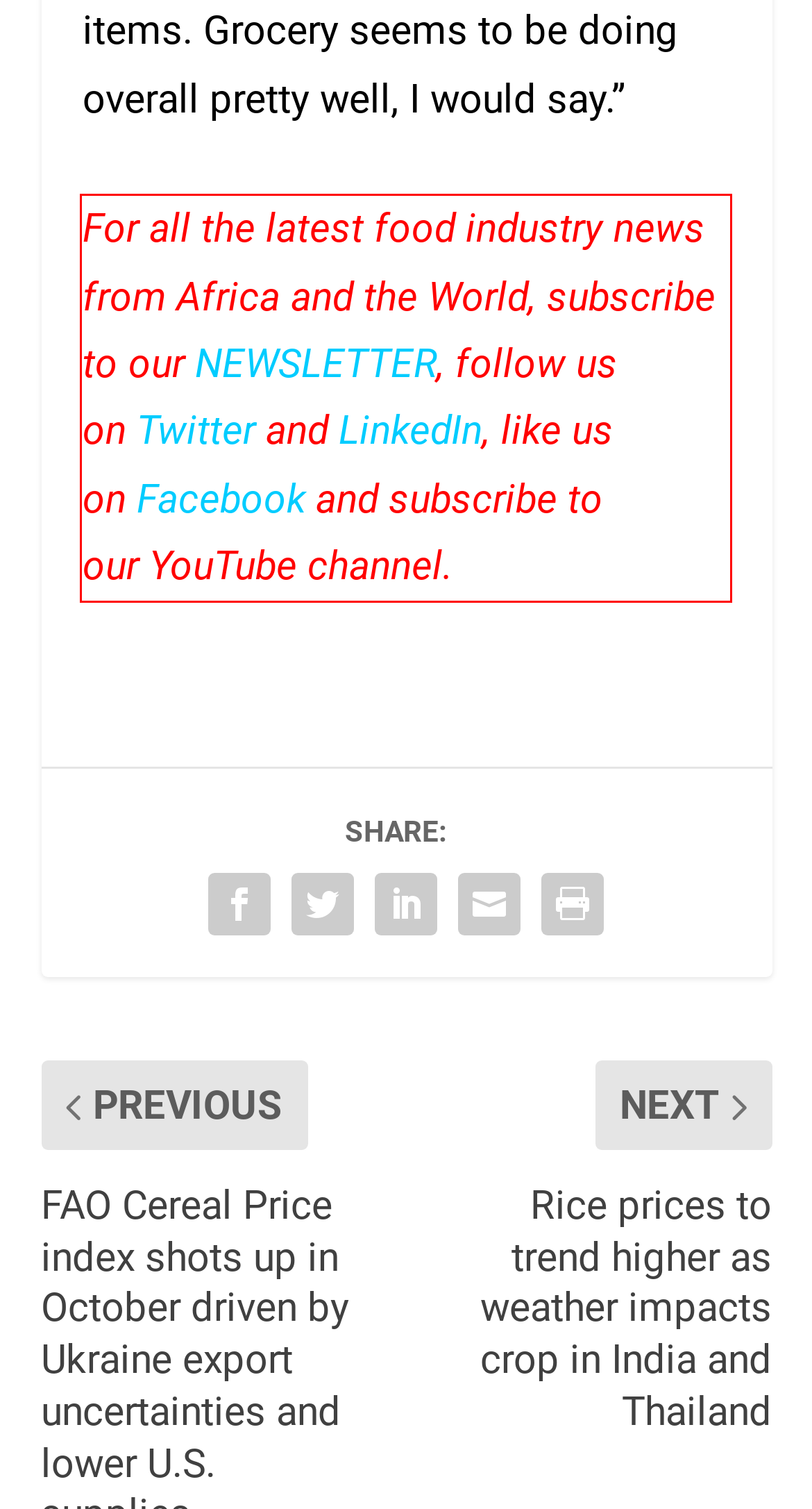From the provided screenshot, extract the text content that is enclosed within the red bounding box.

For all the latest food industry news from Africa and the World, subscribe to our NEWSLETTER, follow us on Twitter and LinkedIn, like us on Facebook and subscribe to our YouTube channel.